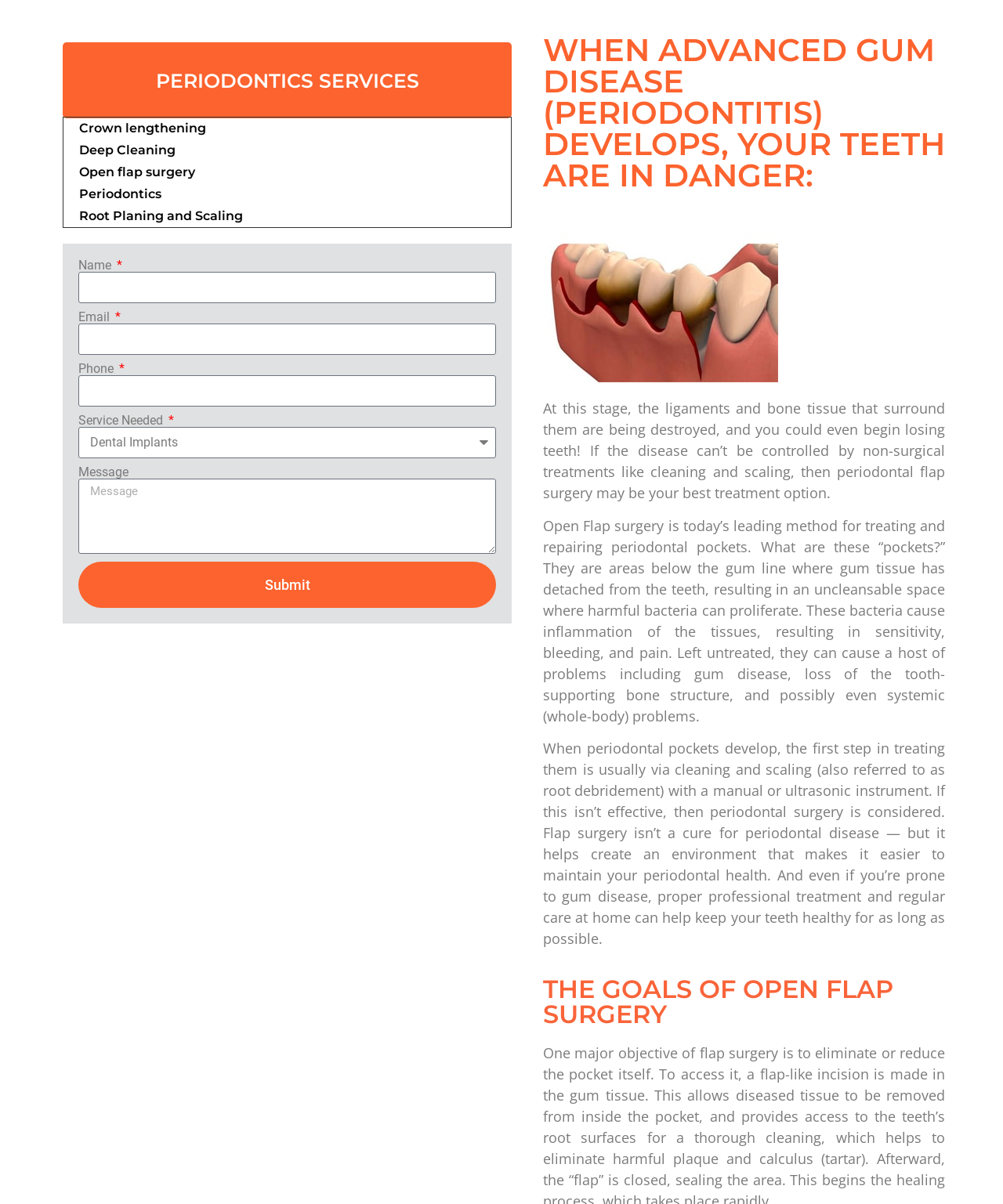Ascertain the bounding box coordinates for the UI element detailed here: "parent_node: Name name="form_fields[name]"". The coordinates should be provided as [left, top, right, bottom] with each value being a float between 0 and 1.

[0.078, 0.226, 0.495, 0.252]